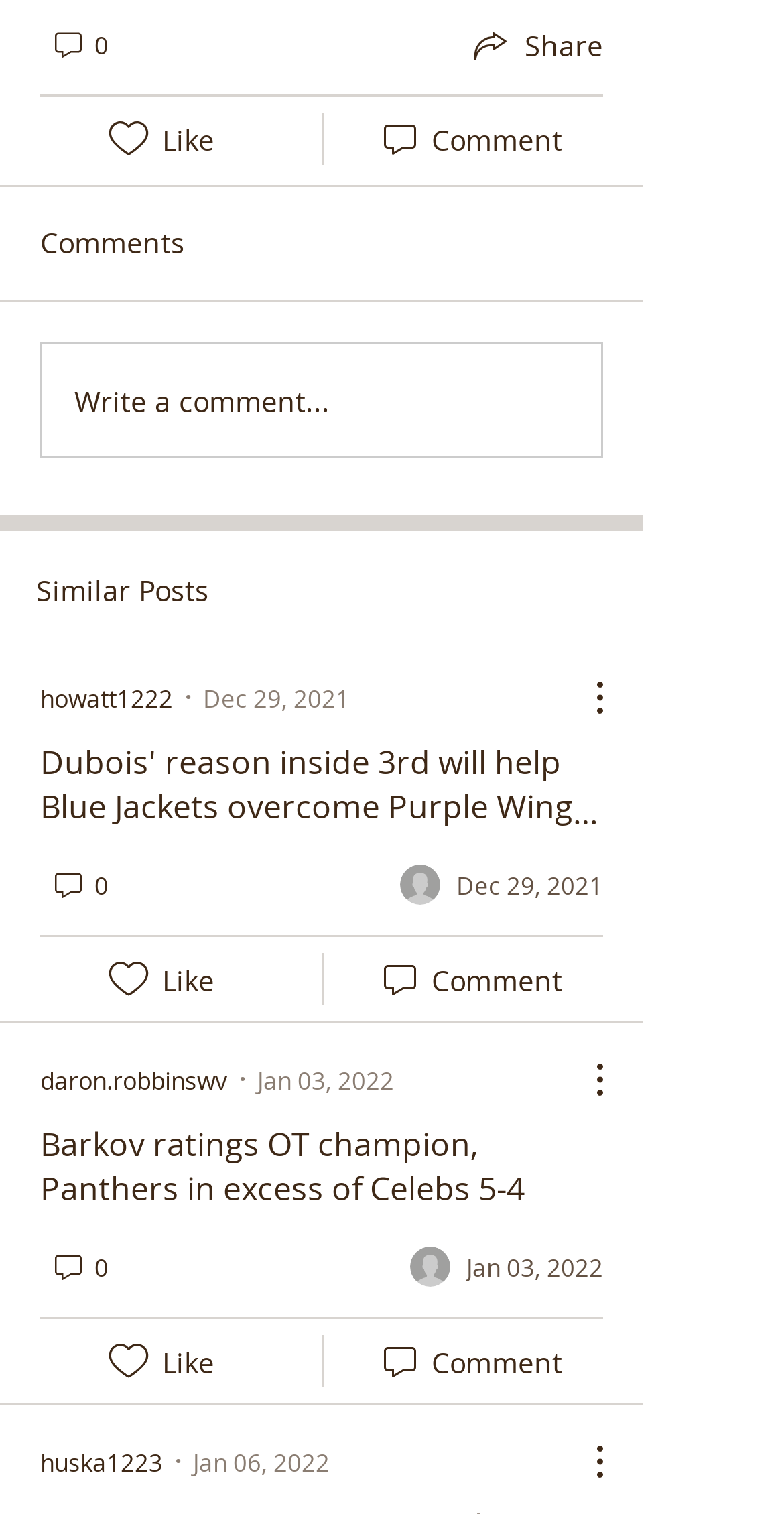Find and specify the bounding box coordinates that correspond to the clickable region for the instruction: "Read the full article".

[0.051, 0.493, 0.769, 0.551]